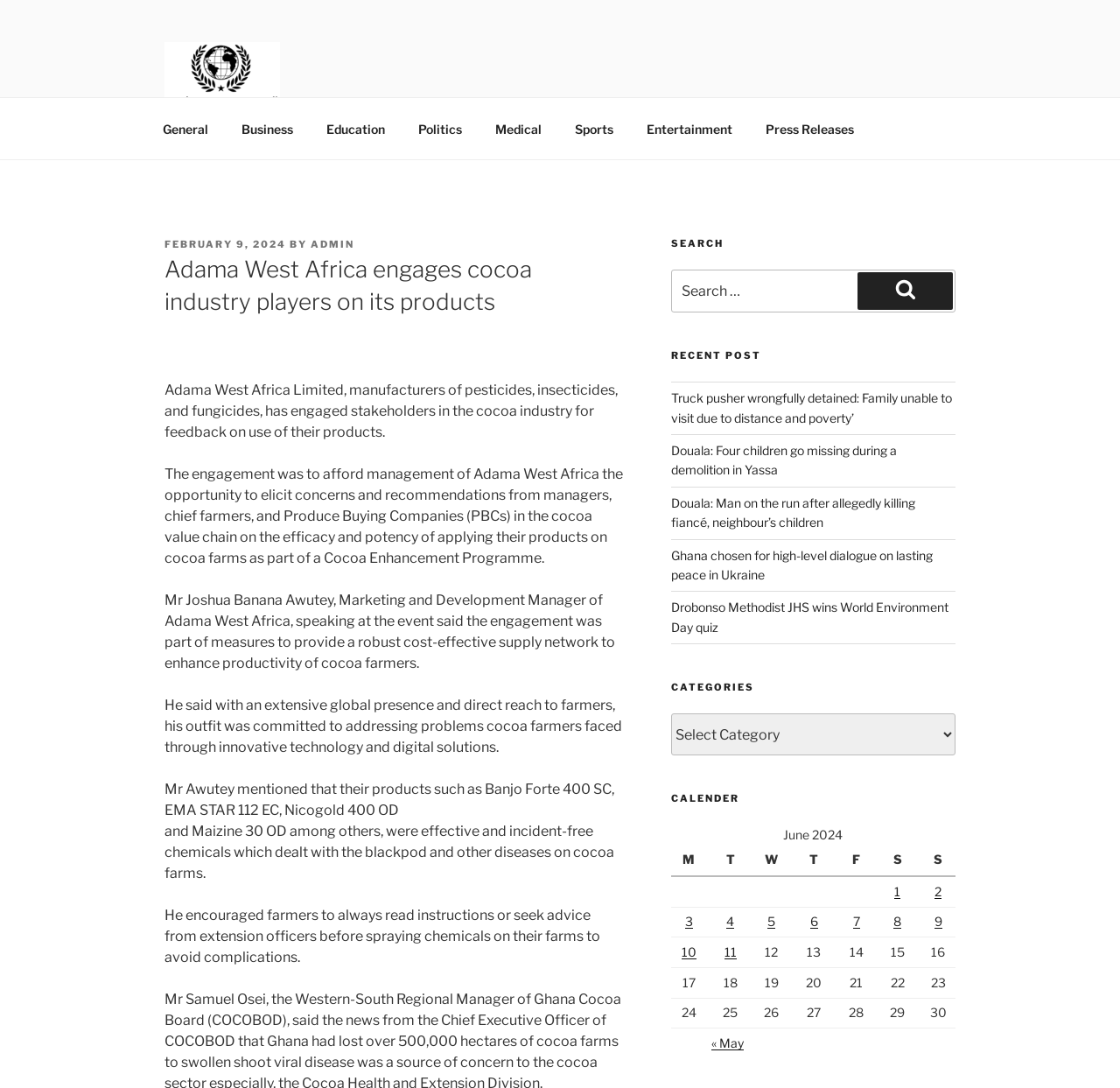Based on what you see in the screenshot, provide a thorough answer to this question: What is the name of the Marketing and Development Manager of Adama West Africa?

The question is asking about the name of the Marketing and Development Manager of Adama West Africa. By reading the article, we can find that the person mentioned is Mr Joshua Banana Awutey, who is speaking at the event.